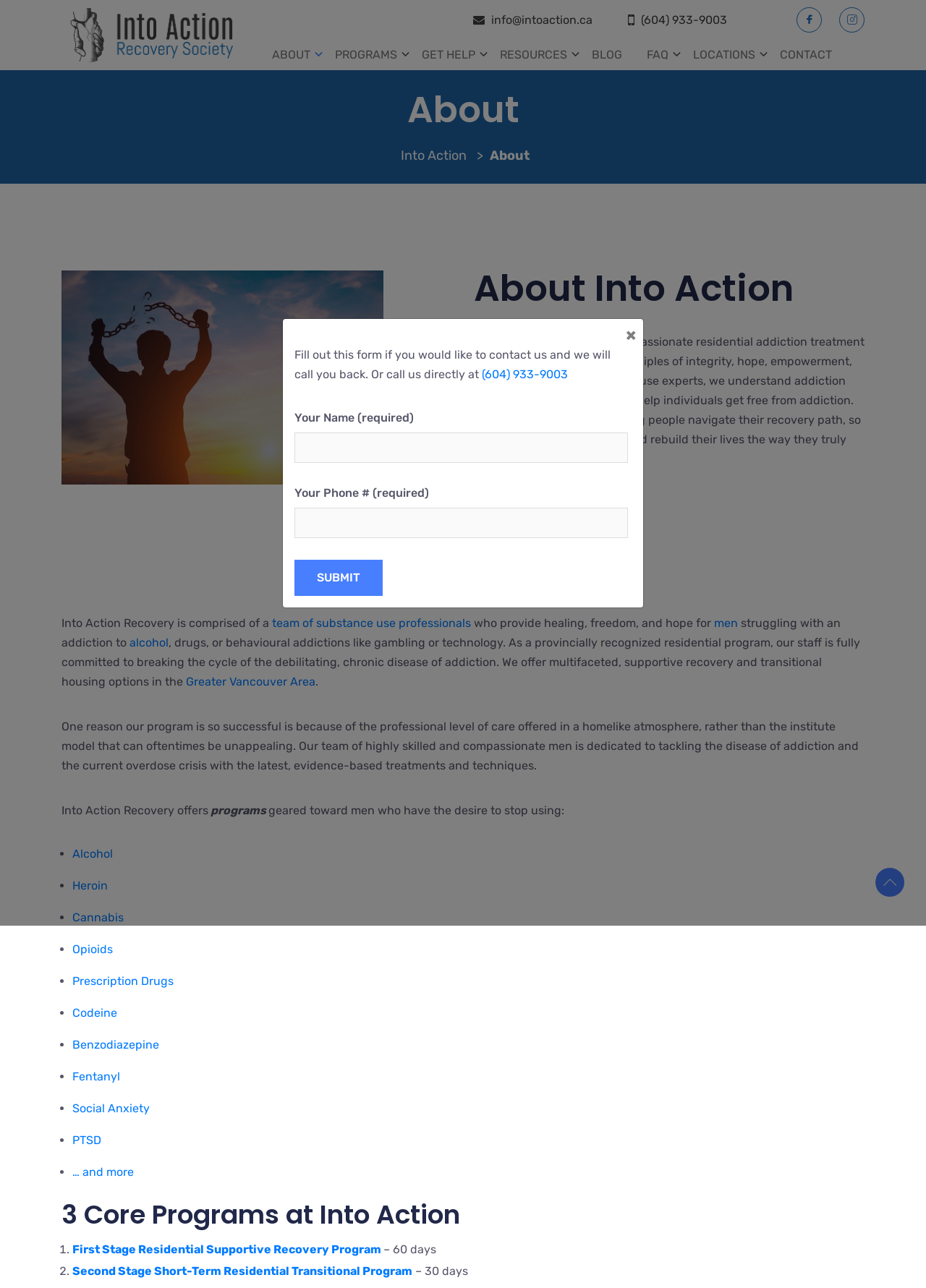What is the focus of Into Action's programs?
Answer the question using a single word or phrase, according to the image.

Men struggling with addiction